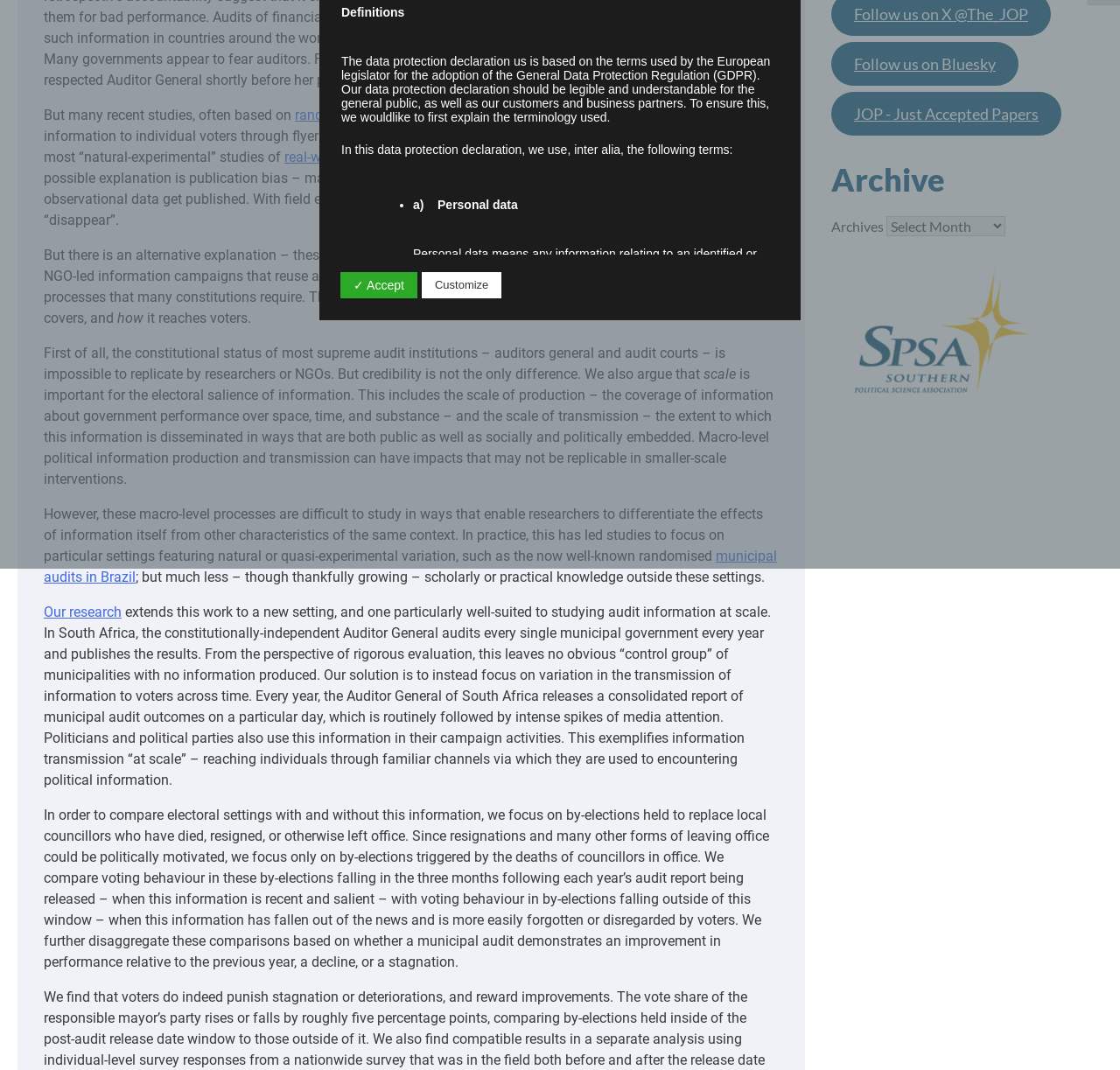Provide the bounding box coordinates of the HTML element this sentence describes: "✓ Accept".

[0.304, 0.254, 0.373, 0.279]